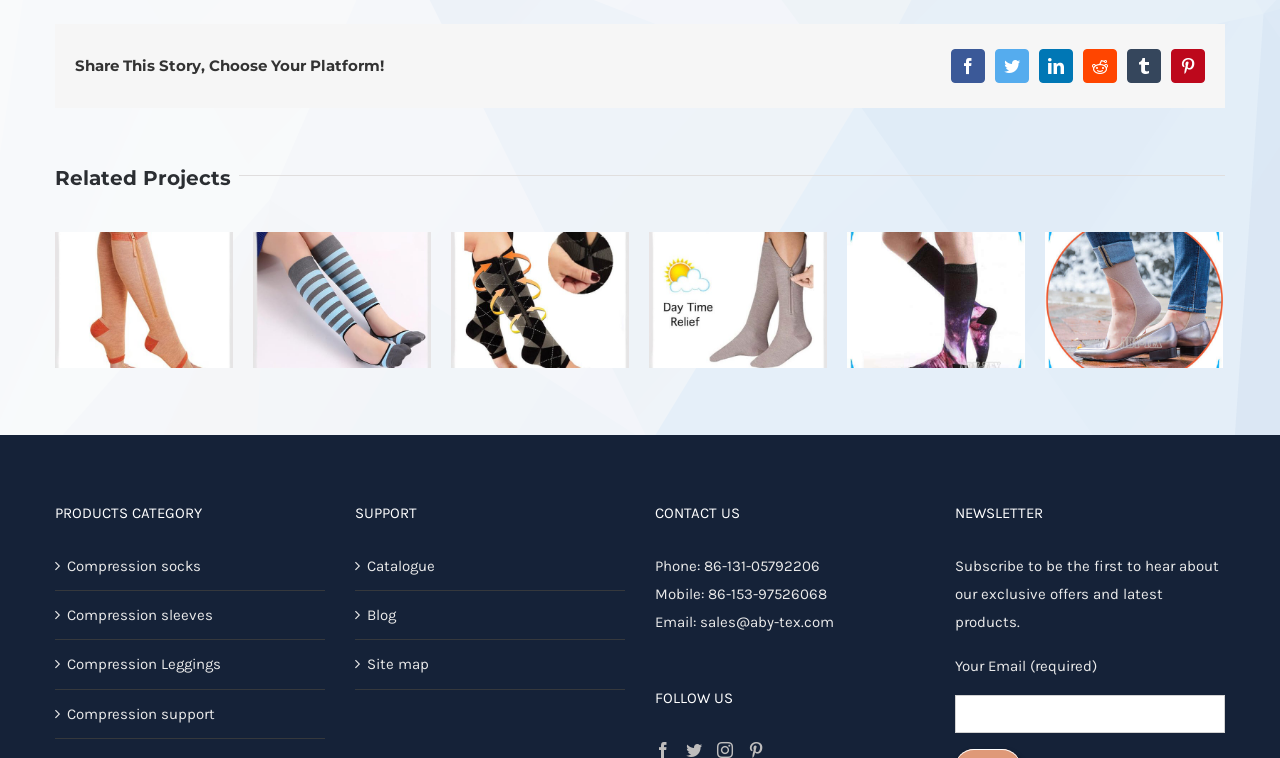What categories of products are offered?
Using the image as a reference, answer the question with a short word or phrase.

Compression socks, sleeves, leggings, support